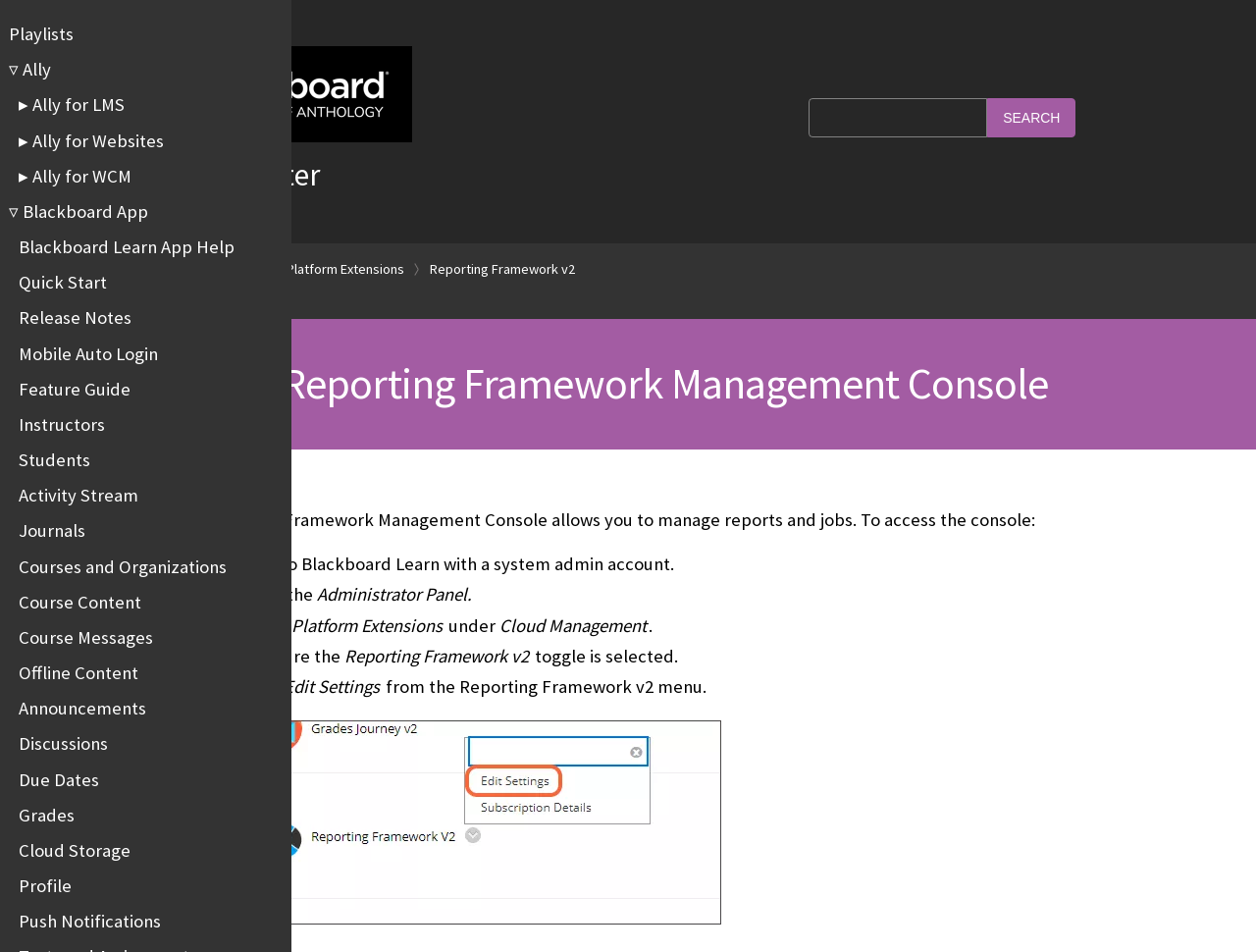Using the information in the image, give a comprehensive answer to the question: 
What is the purpose of the Reporting Framework Management Console?

The purpose of the Reporting Framework Management Console can be inferred from the description provided on the webpage, which states that it 'allows you to manage reports and jobs.' This suggests that the console is a tool for administrators to oversee and control reporting and job-related activities.